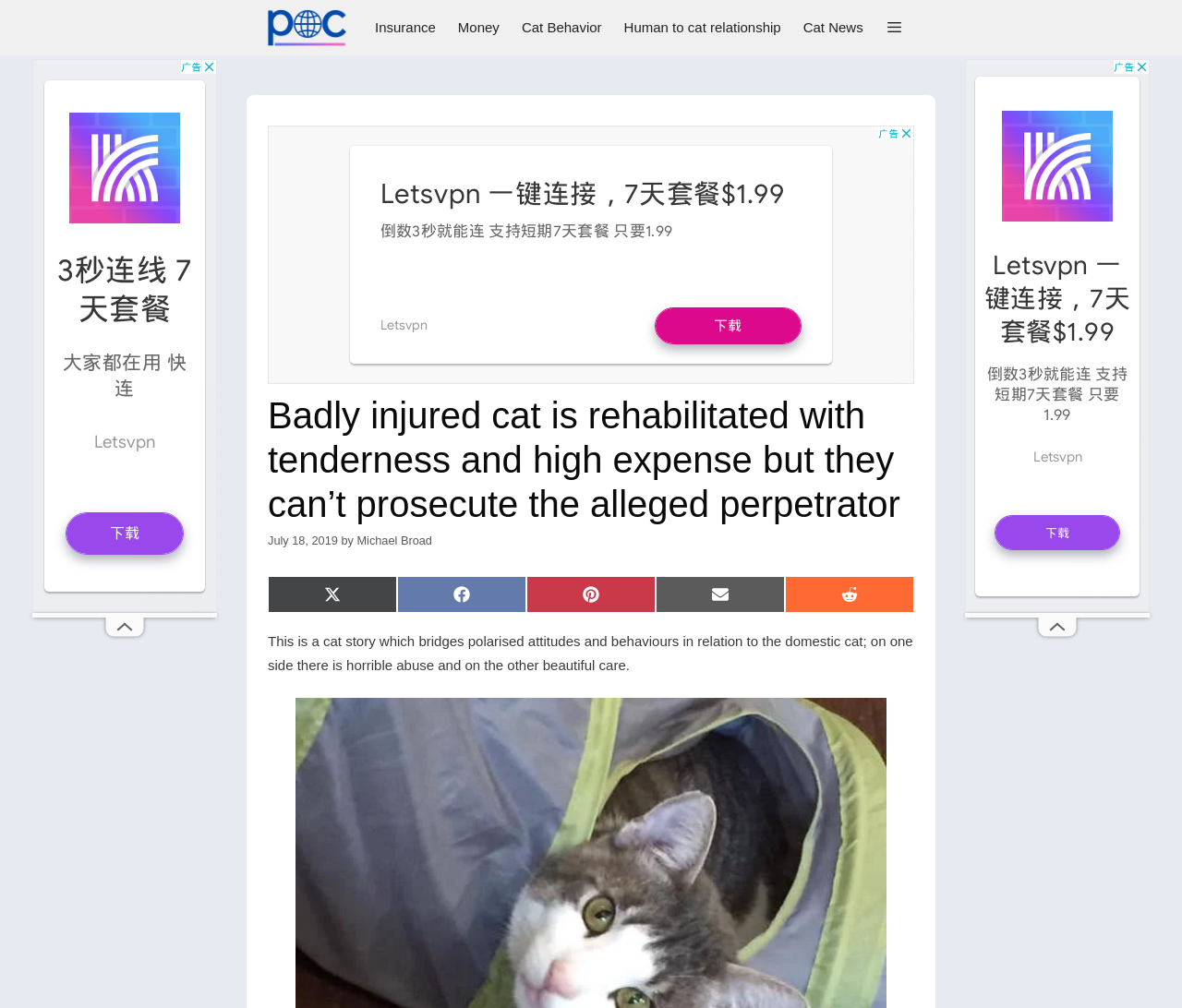Find the bounding box coordinates for the HTML element described in this sentence: "title="Michael Broad"". Provide the coordinates as four float numbers between 0 and 1, in the format [left, top, right, bottom].

[0.227, 0.0, 0.301, 0.055]